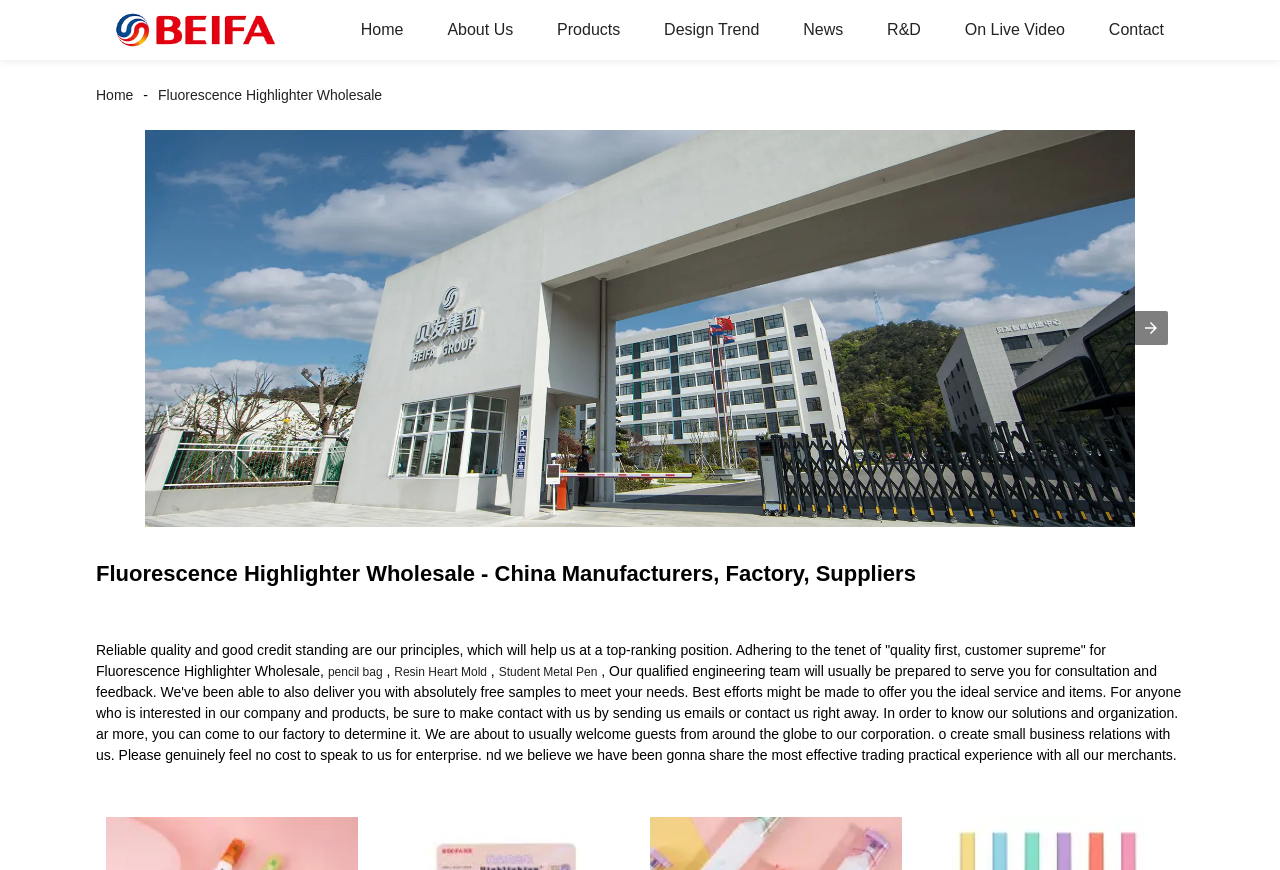Determine the bounding box for the UI element that matches this description: "Fluorescence Highlighter Wholesale".

[0.116, 0.1, 0.306, 0.118]